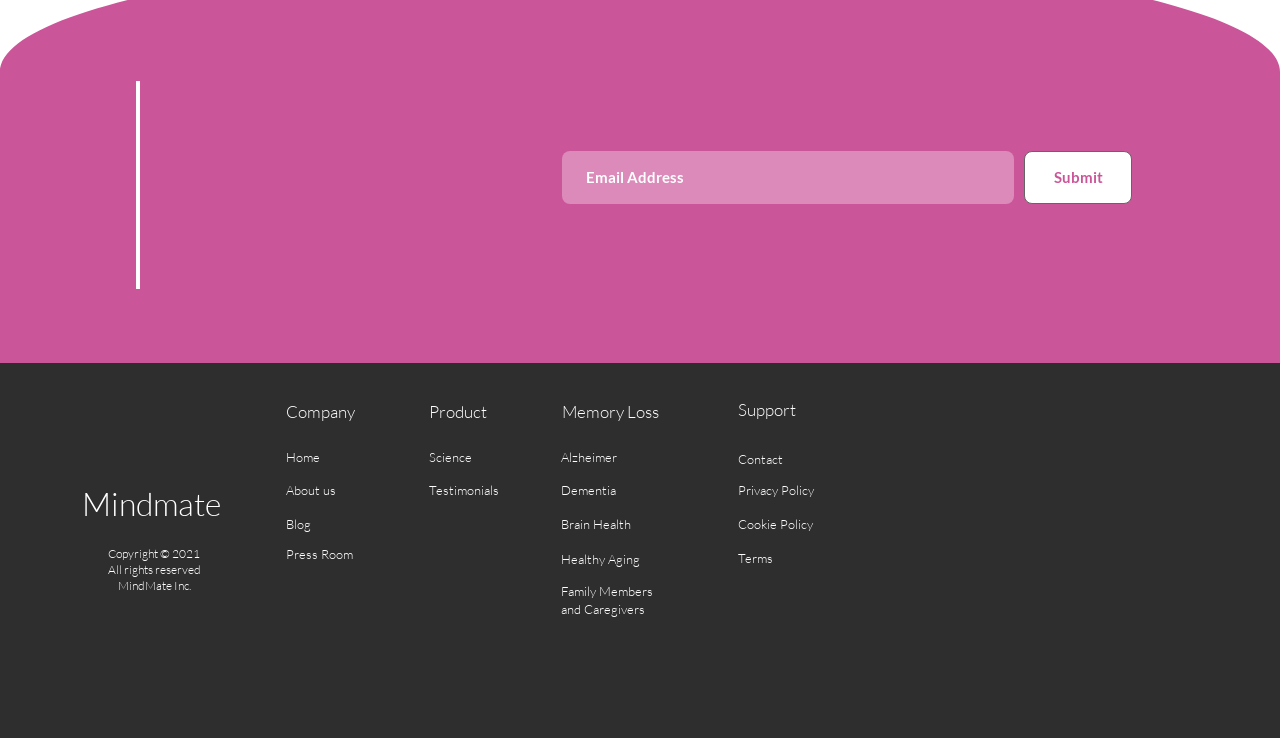What is the company name?
Using the picture, provide a one-word or short phrase answer.

MindMate Inc.